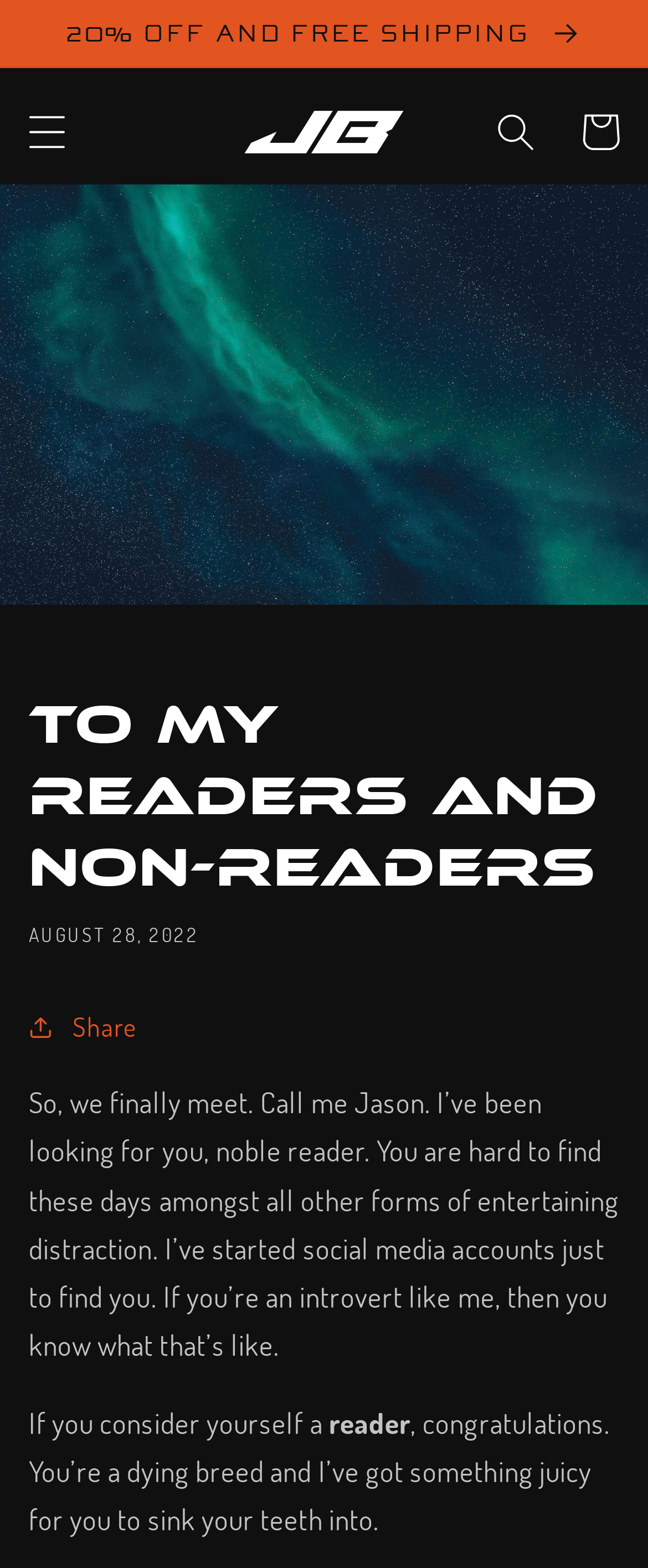What is the author's tone towards readers?
Please answer the question with as much detail as possible using the screenshot.

The author's tone is friendly and conversational, as they address the reader as 'noble reader' and use a casual tone in their writing.